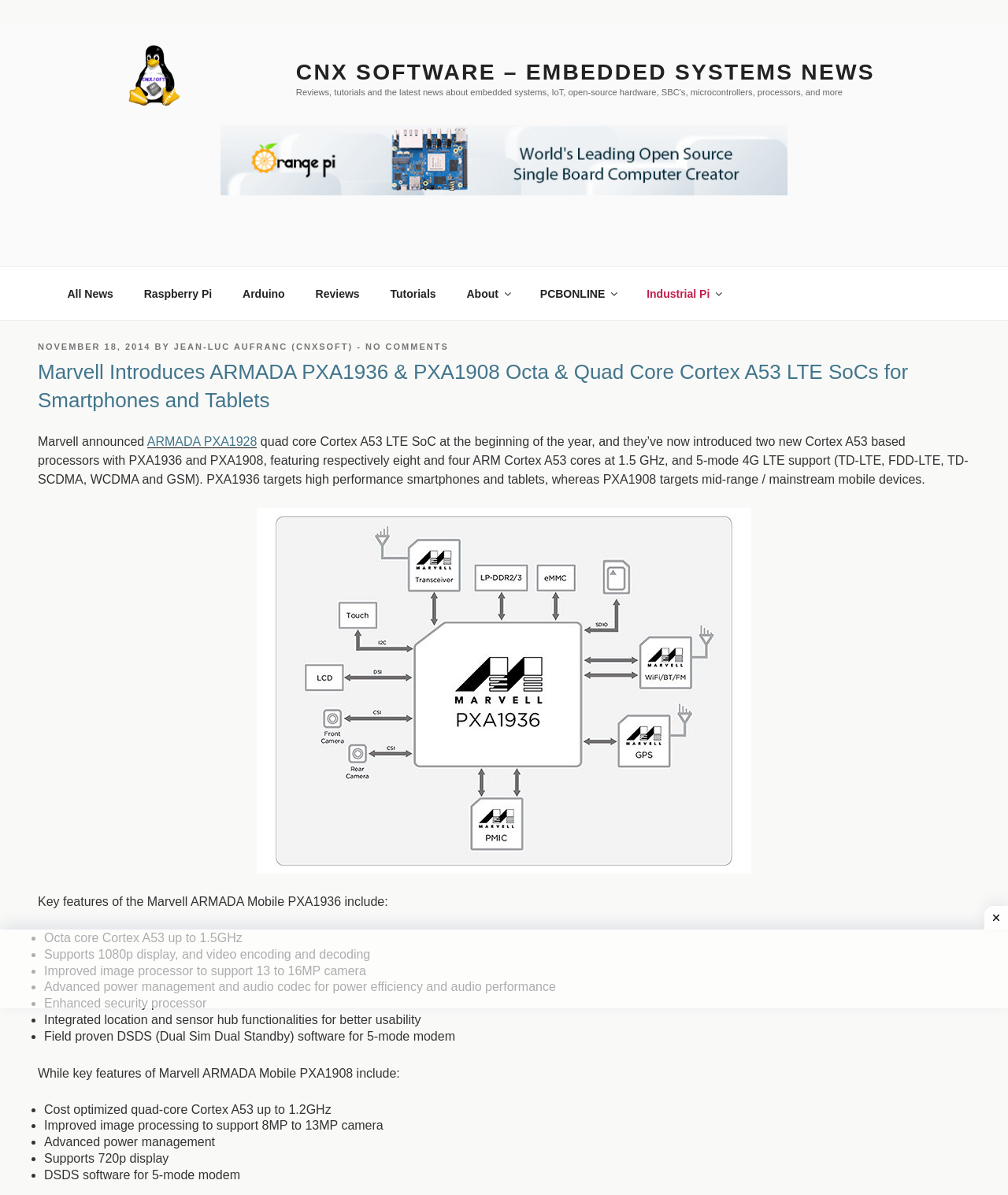Please specify the coordinates of the bounding box for the element that should be clicked to carry out this instruction: "Learn more about PXA1936". The coordinates must be four float numbers between 0 and 1, formatted as [left, top, right, bottom].

[0.038, 0.425, 0.962, 0.731]